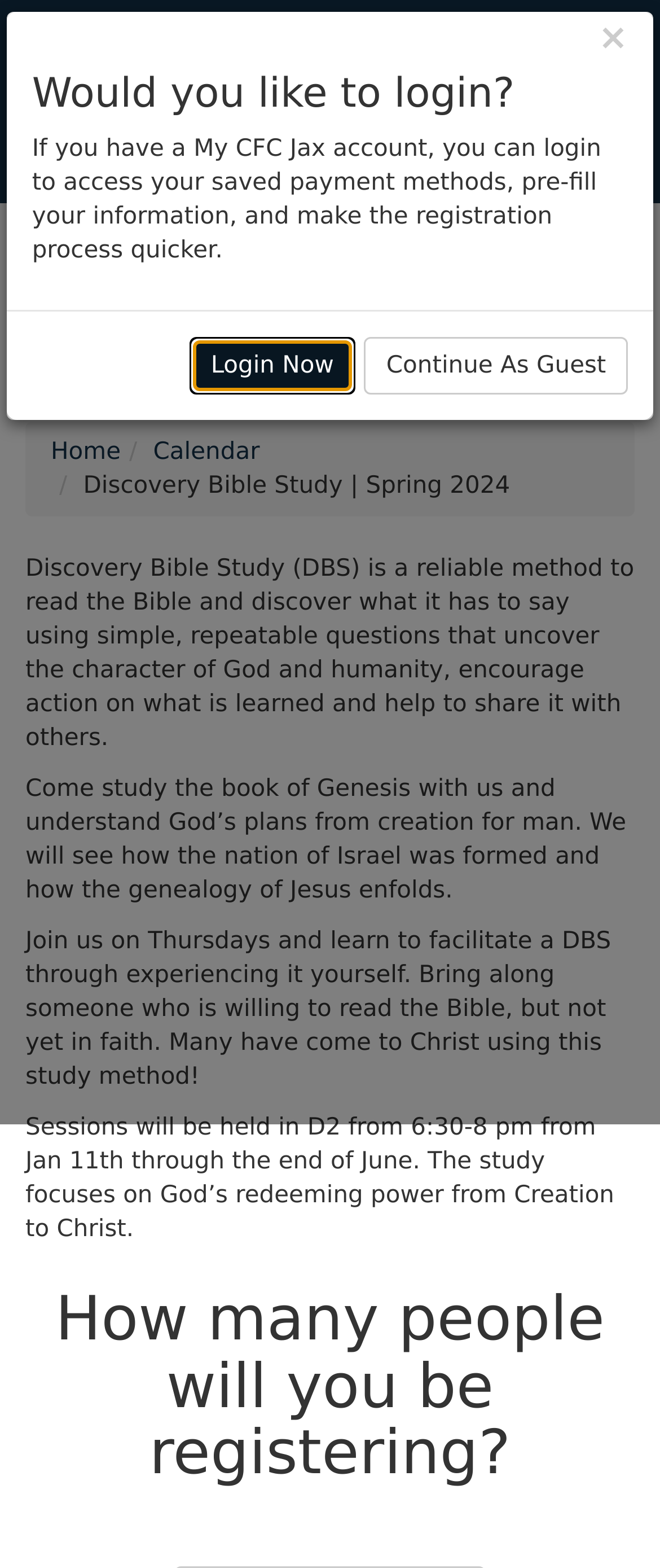Use the details in the image to answer the question thoroughly: 
What book of the Bible will be studied?

The book of the Bible to be studied can be inferred from the StaticText element 'Come study the book of Genesis with us and understand God’s plans from creation for man.' which mentions the book of Genesis.